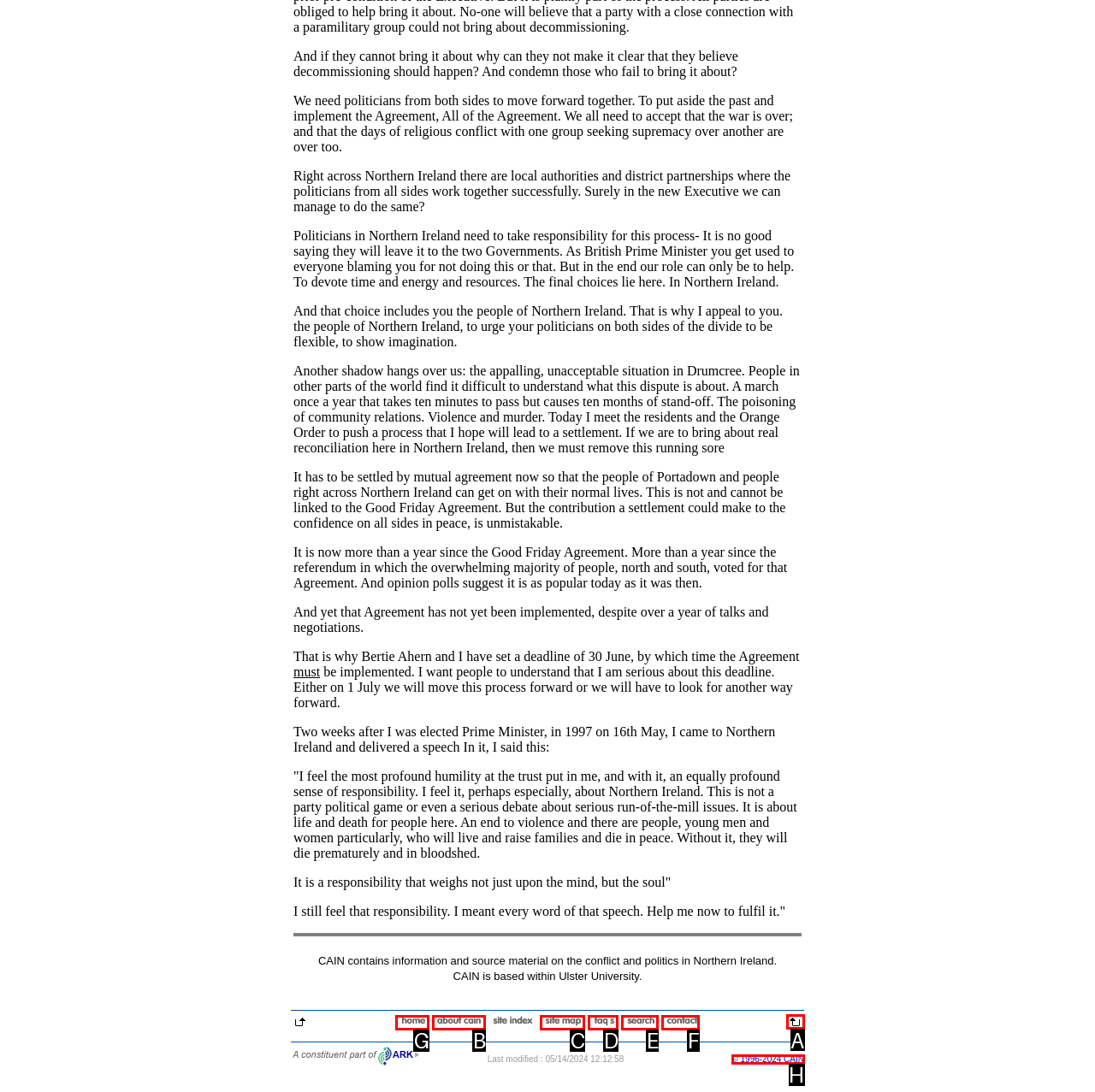Select the correct UI element to click for this task: View the article 'Christmas Electronic Products Recommended for Your Girls'.
Answer using the letter from the provided options.

None